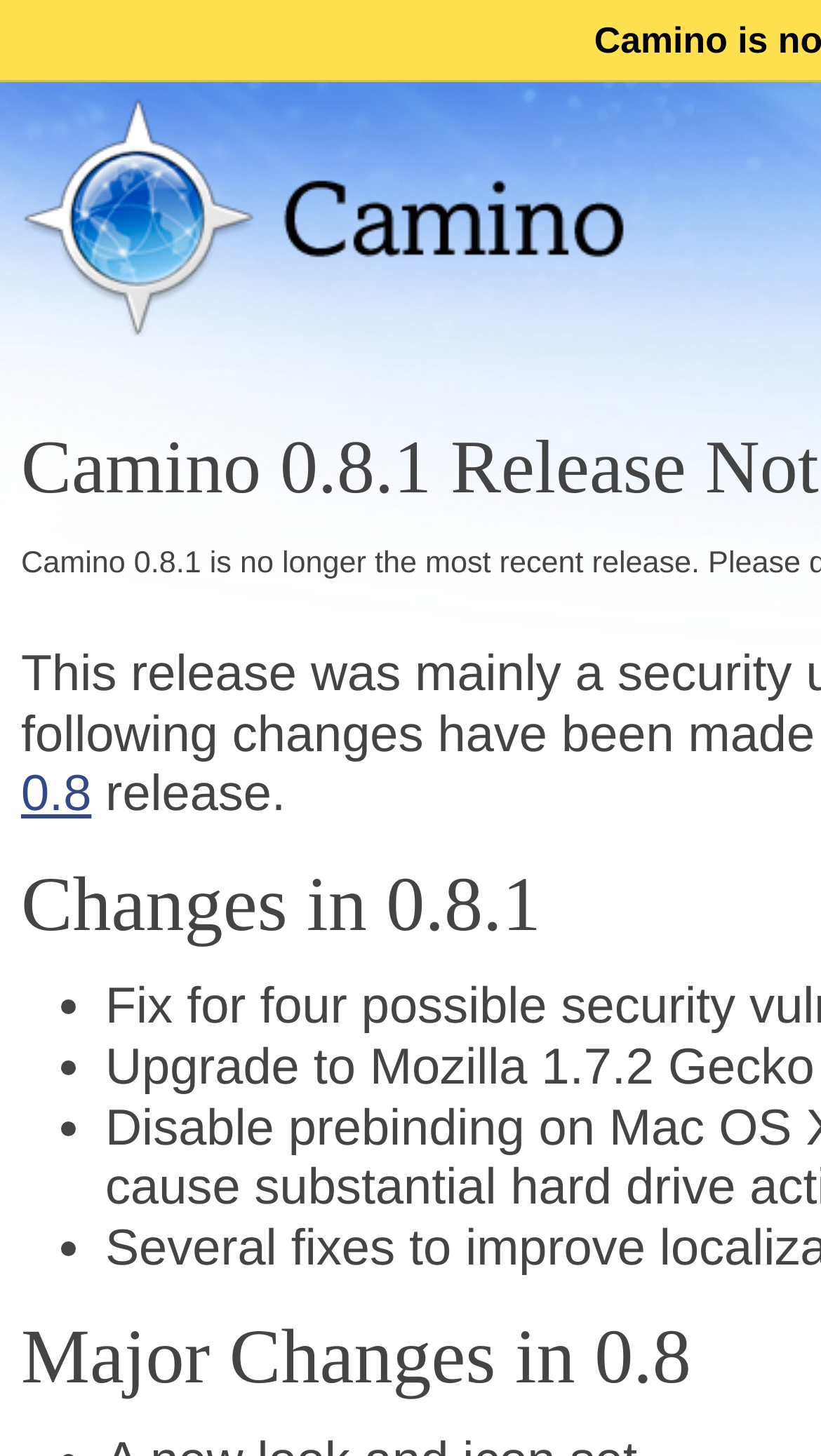Answer the question using only a single word or phrase: 
How many list markers are present on the page?

4